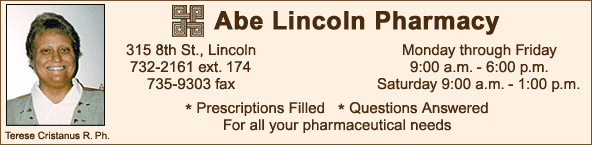Give an elaborate caption for the image.

The image features a promotional layout for "Abe Lincoln Pharmacy." The design incorporates a smiling portrait of Terese Cristanus, R. Ph., positioned on the left. To the right, the pharmacy's name is prominently displayed in bold lettering, accompanied by the address (315 8th St., Lincoln) and contact information including a phone number (732-2161 ext. 174) and fax number (735-9303). 

The operational hours are clearly outlined: Monday through Friday from 9:00 a.m. to 6:00 p.m., and Saturday from 9:00 a.m. to 1:00 p.m. Below this information, two key services are highlighted: "* Prescriptions Filled" and "* Questions Answered," emphasizing the pharmacy's commitment to meet various pharmaceutical needs. The overall design is clean and inviting, showcasing the pharmacy as a reliable resource for the community.